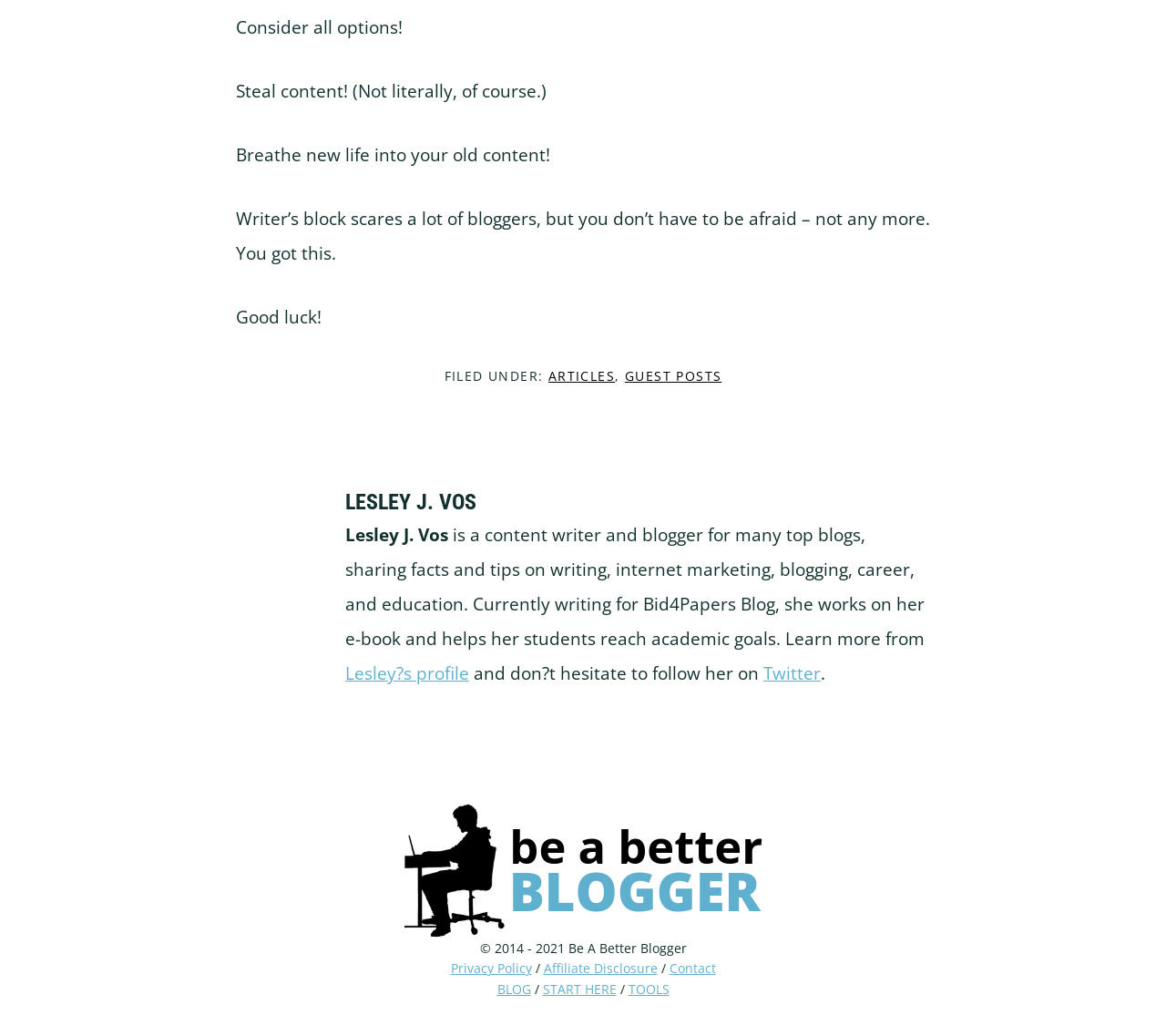Please find the bounding box coordinates of the section that needs to be clicked to achieve this instruction: "explore Renovations services".

None